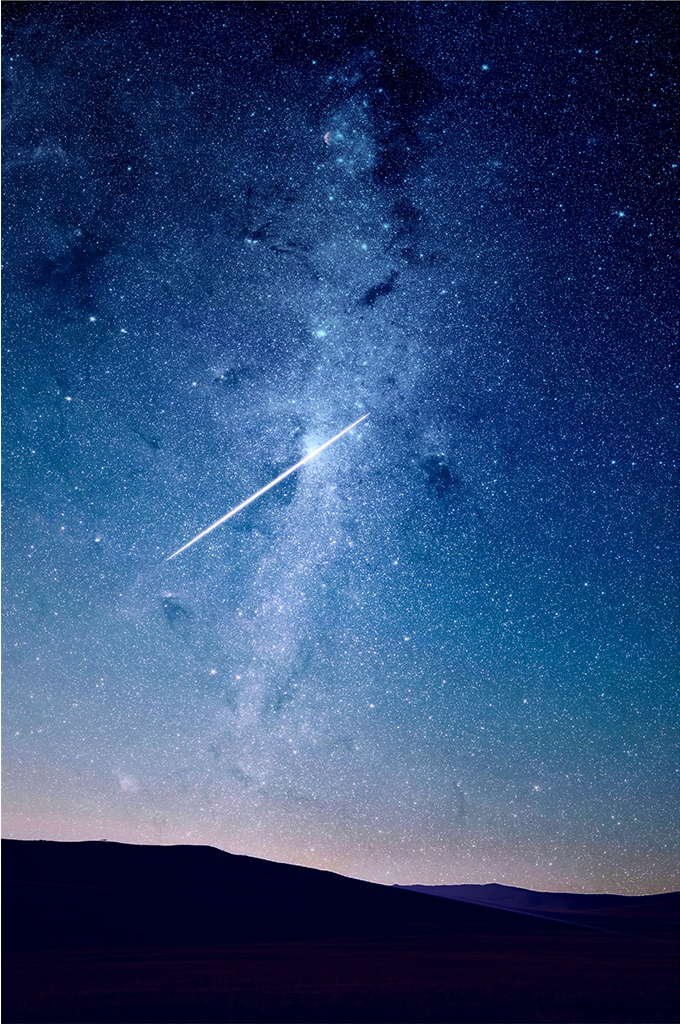Provide a thorough description of the image.

The image captures a breathtaking view of a night sky filled with countless stars, creating a mesmerizing cosmic landscape. Dominating the upper portion of the image is a vast expanse of deep blue and violet hues, interspersed with shimmering stars that twinkle like diamonds scattered across a velvet backdrop. A striking meteor streaks diagonally across the sky, leaving a brilliant trail of light, symbolizing the enchanting beauty of celestial phenomena. Below the celestial spectacle, dark silhouettes of distant mountain ridges add depth to the scene, gently fading into the horizon. This stunning astronomical display evokes a sense of wonder and exploration, inviting viewers to ponder the mysteries of the universe. The title emblematically suggests an adventurous spirit: "To boldly go where no Elf has gone before."